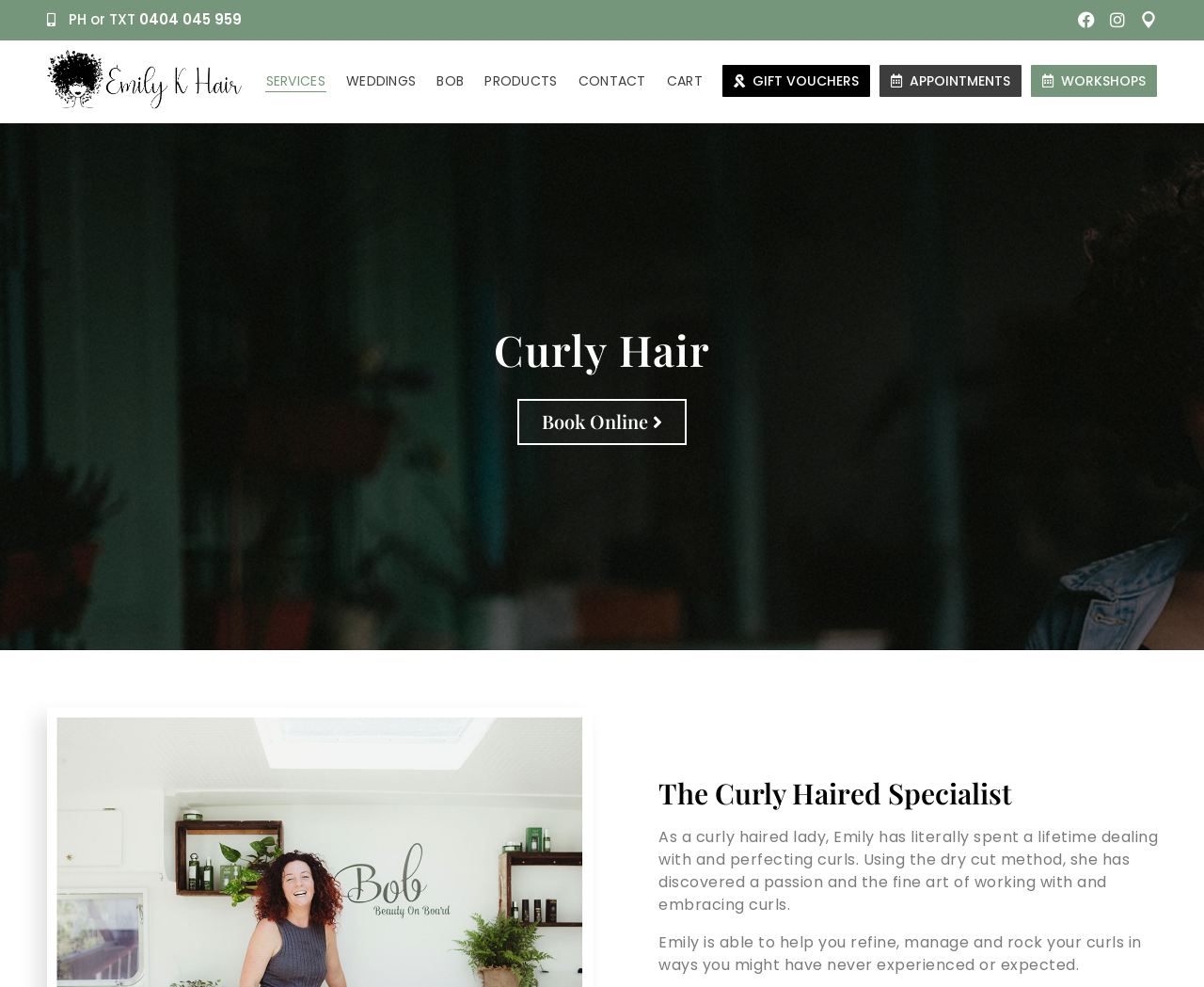Given the description "CART", determine the bounding box of the corresponding UI element.

[0.553, 0.07, 0.584, 0.093]